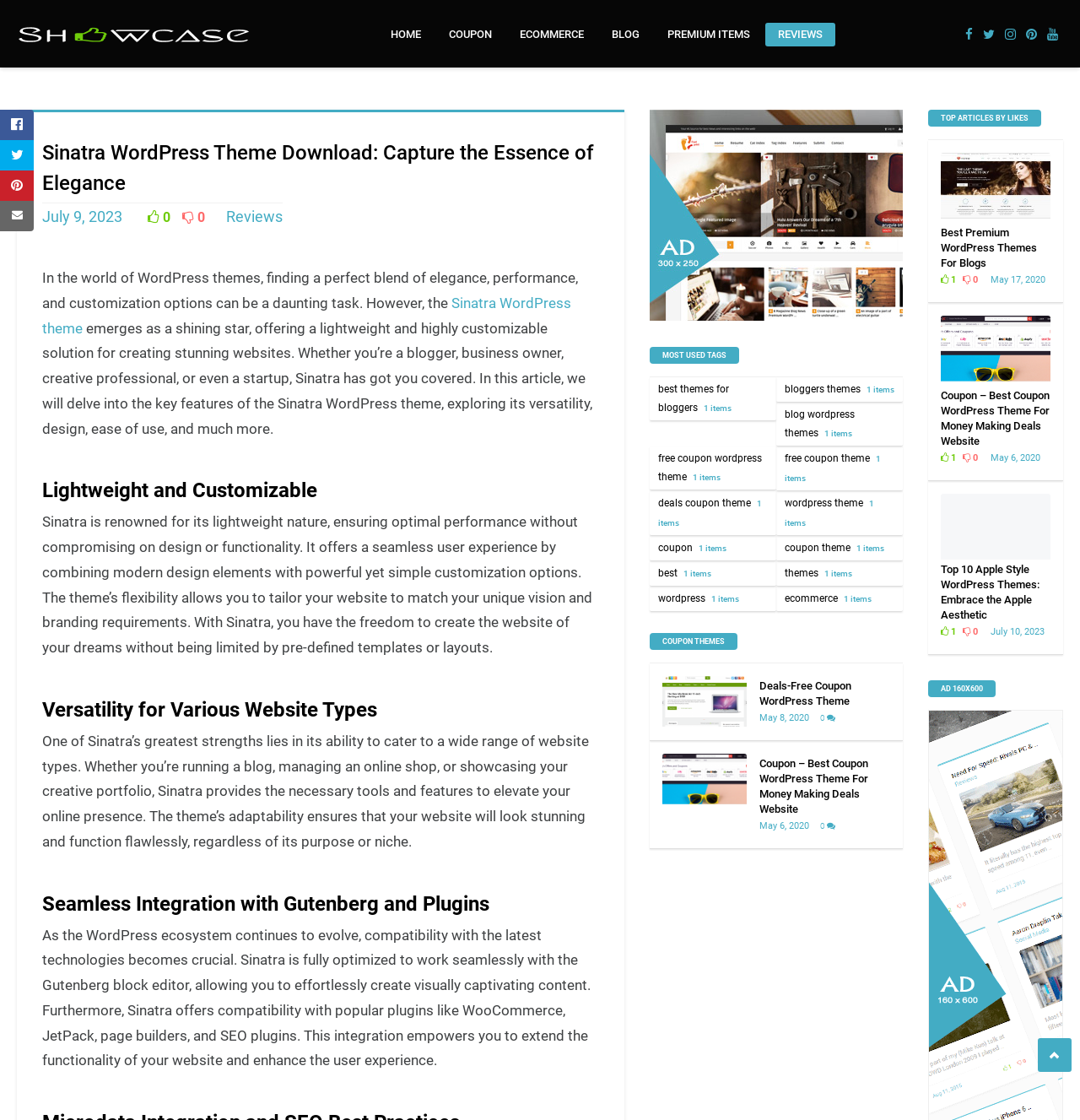Specify the bounding box coordinates of the element's area that should be clicked to execute the given instruction: "Click on the COUPON link". The coordinates should be four float numbers between 0 and 1, i.e., [left, top, right, bottom].

[0.404, 0.02, 0.467, 0.041]